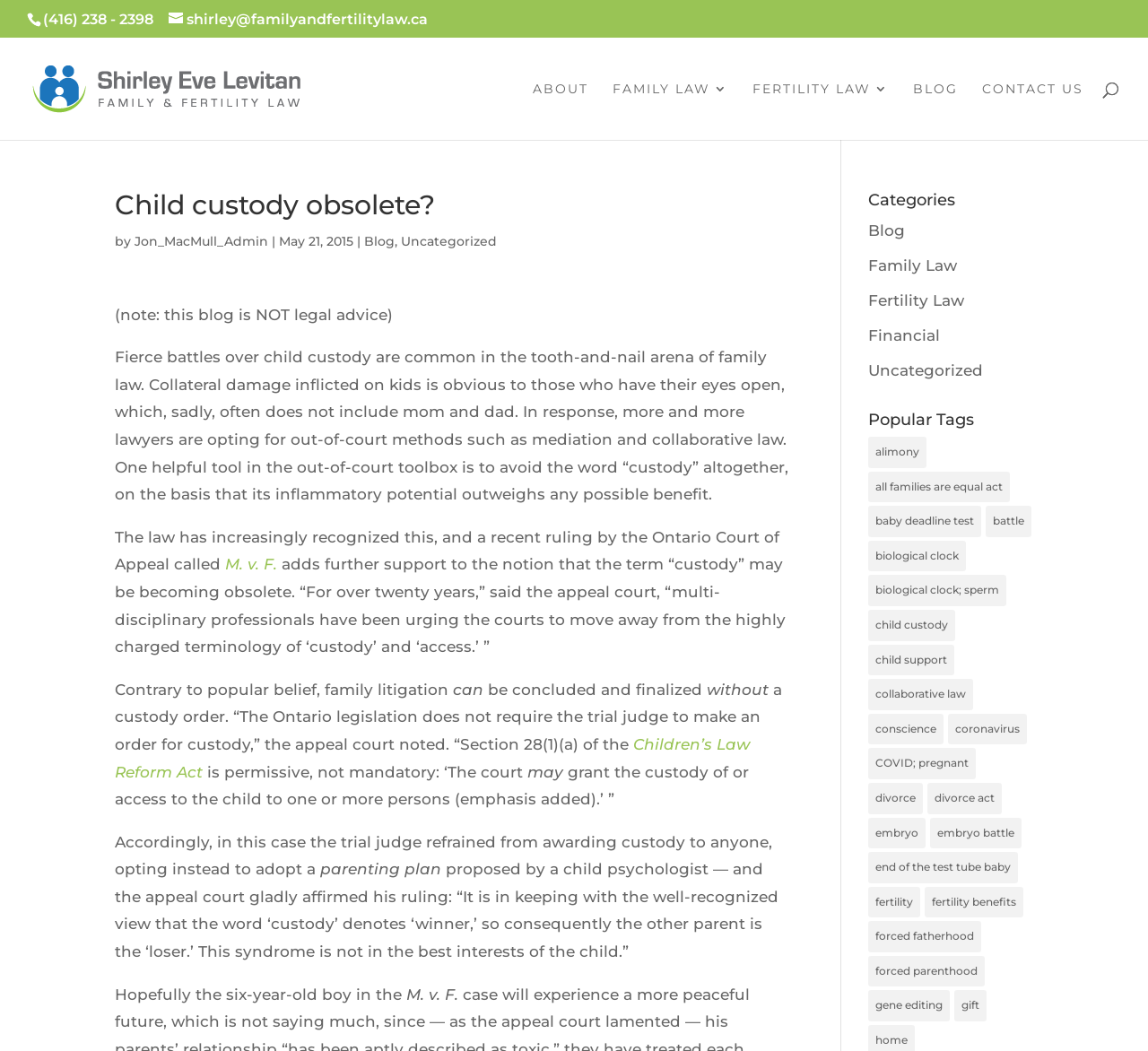Construct a comprehensive description capturing every detail on the webpage.

This webpage is about family and fertility law, with a focus on child custody. At the top, there is a header section with a logo and a navigation menu that includes links to "ABOUT", "FAMILY LAW", "FERTILITY LAW", "BLOG", and "CONTACT US". Below the header, there is a search box.

The main content of the page is an article titled "Child custody obsolete?" written by Jon MacMull Admin on May 21, 2015. The article discusses the concept of child custody in family law and how it can be damaging to children. It also mentions the increasing trend of lawyers opting for out-of-court methods such as mediation and collaborative law.

The article is divided into several paragraphs, with links to relevant sources and cases, such as the Ontario Court of Appeal ruling in M. v. F. The text is accompanied by a few images, including a logo for Family and Fertility Law.

On the right-hand side of the page, there are two sections: "Categories" and "Popular Tags". The "Categories" section lists links to categories such as "Blog", "Family Law", "Fertility Law", and "Uncategorized". The "Popular Tags" section lists links to popular tags, including "alimony", "all families are equal act", "baby deadline test", and many others.

Overall, the webpage appears to be a blog or article page focused on discussing family and fertility law, with a specific emphasis on child custody and alternative dispute resolution methods.